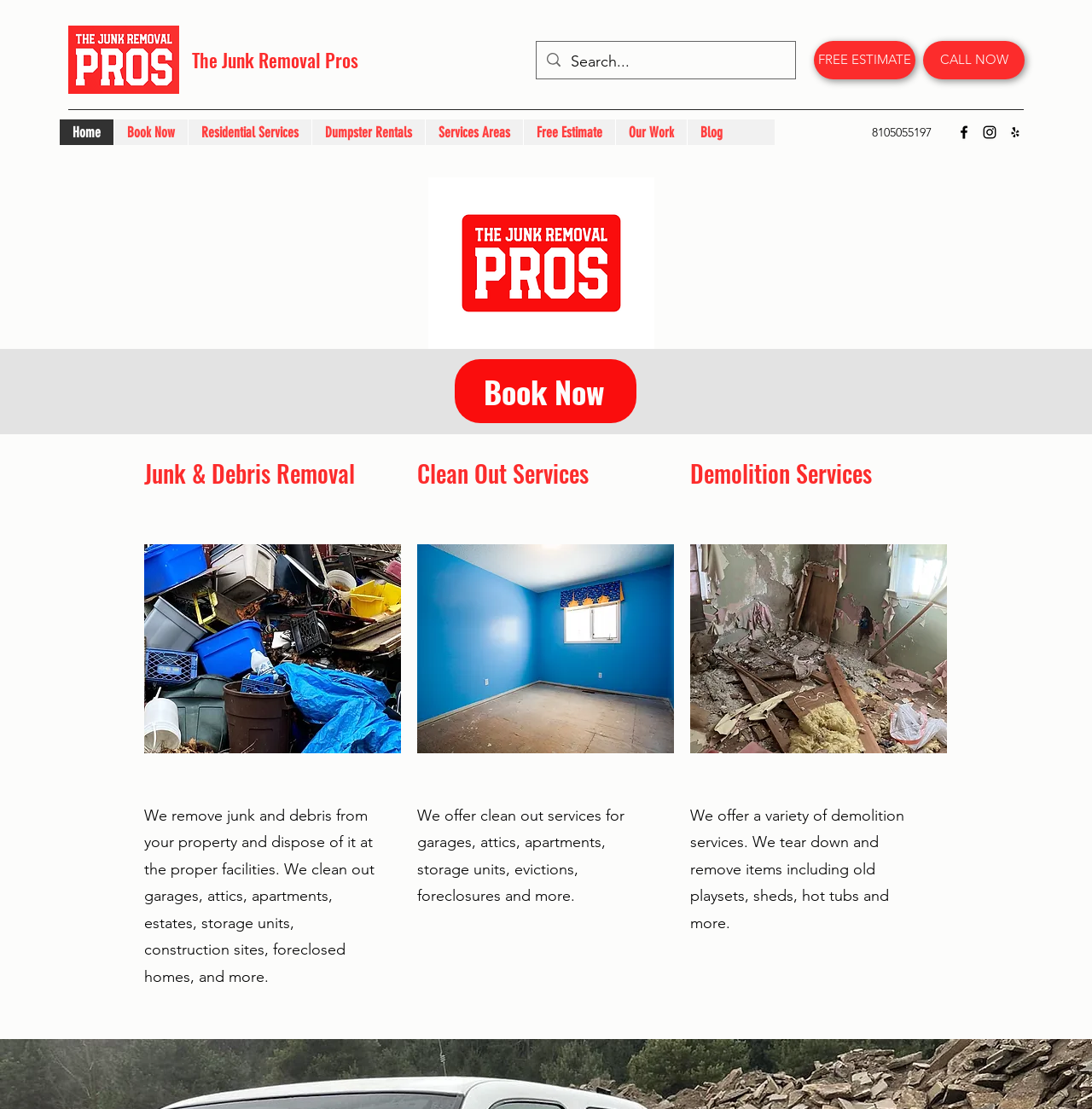Please determine the bounding box of the UI element that matches this description: Home. The coordinates should be given as (top-left x, top-left y, bottom-right x, bottom-right y), with all values between 0 and 1.

[0.055, 0.108, 0.104, 0.131]